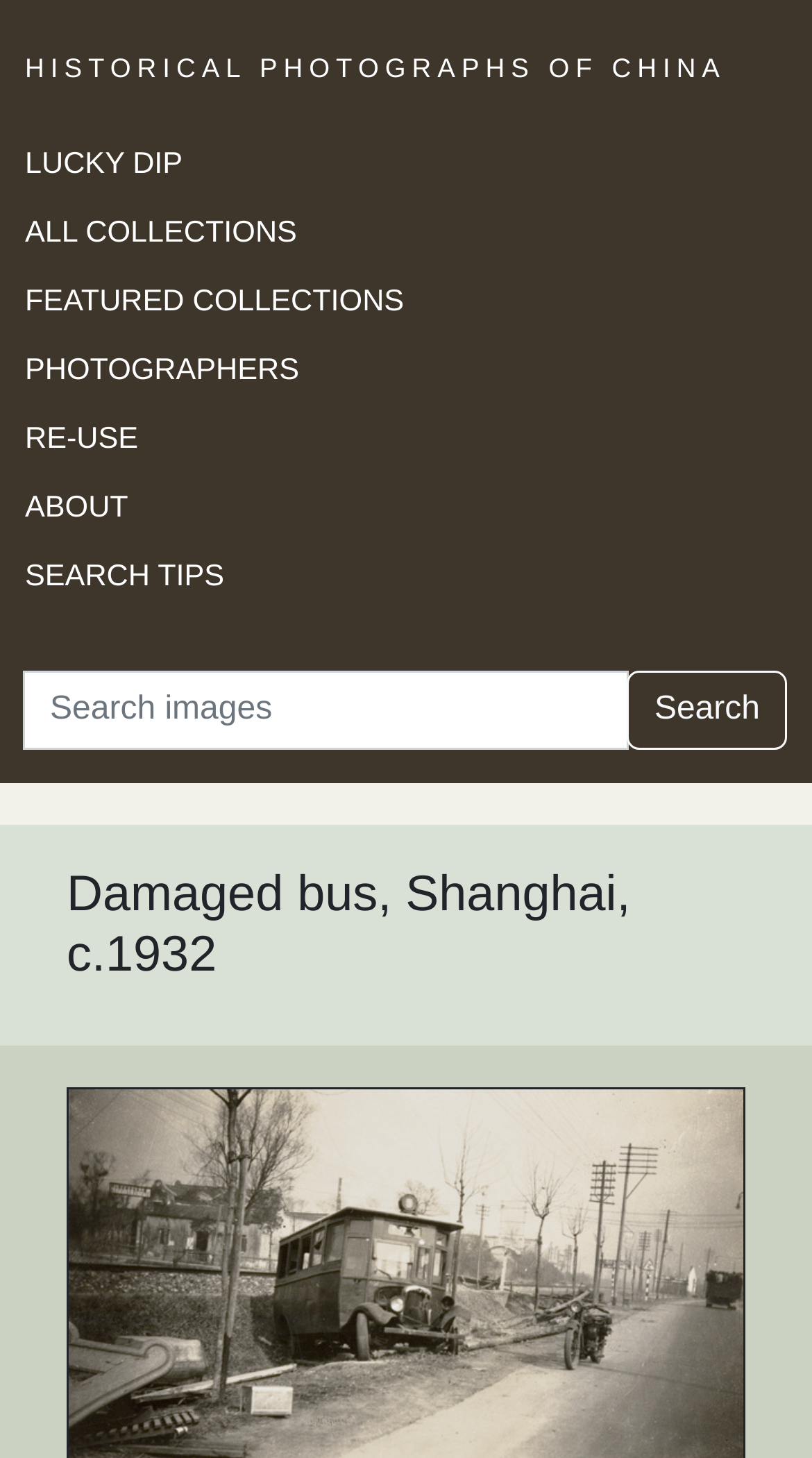Identify the bounding box of the UI element that matches this description: "All Collections".

[0.031, 0.148, 0.366, 0.171]